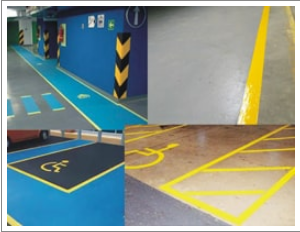What type of flooring is featured in the image?
Based on the image, answer the question with as much detail as possible.

The image features epoxy floor coatings, which are designed to be durable, easy to clean, and resistant to wear, making them a practical choice for areas that demand high standards of cleanliness and visibility.